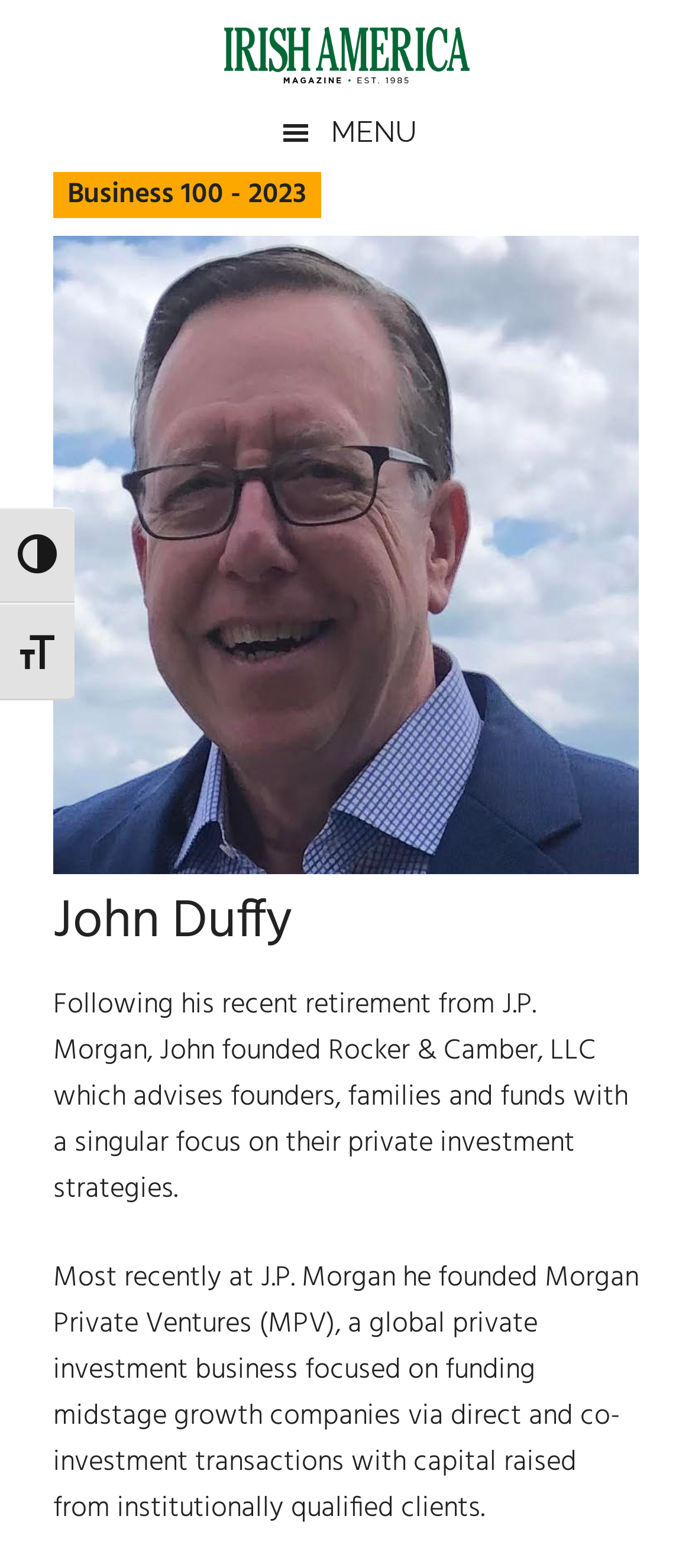What is the name of the company John founded?
Could you answer the question with a detailed and thorough explanation?

According to the webpage, John founded Rocker & Camber, LLC, which advises founders, families, and funds on their private investment strategies, indicating that Rocker & Camber, LLC is the company he founded.